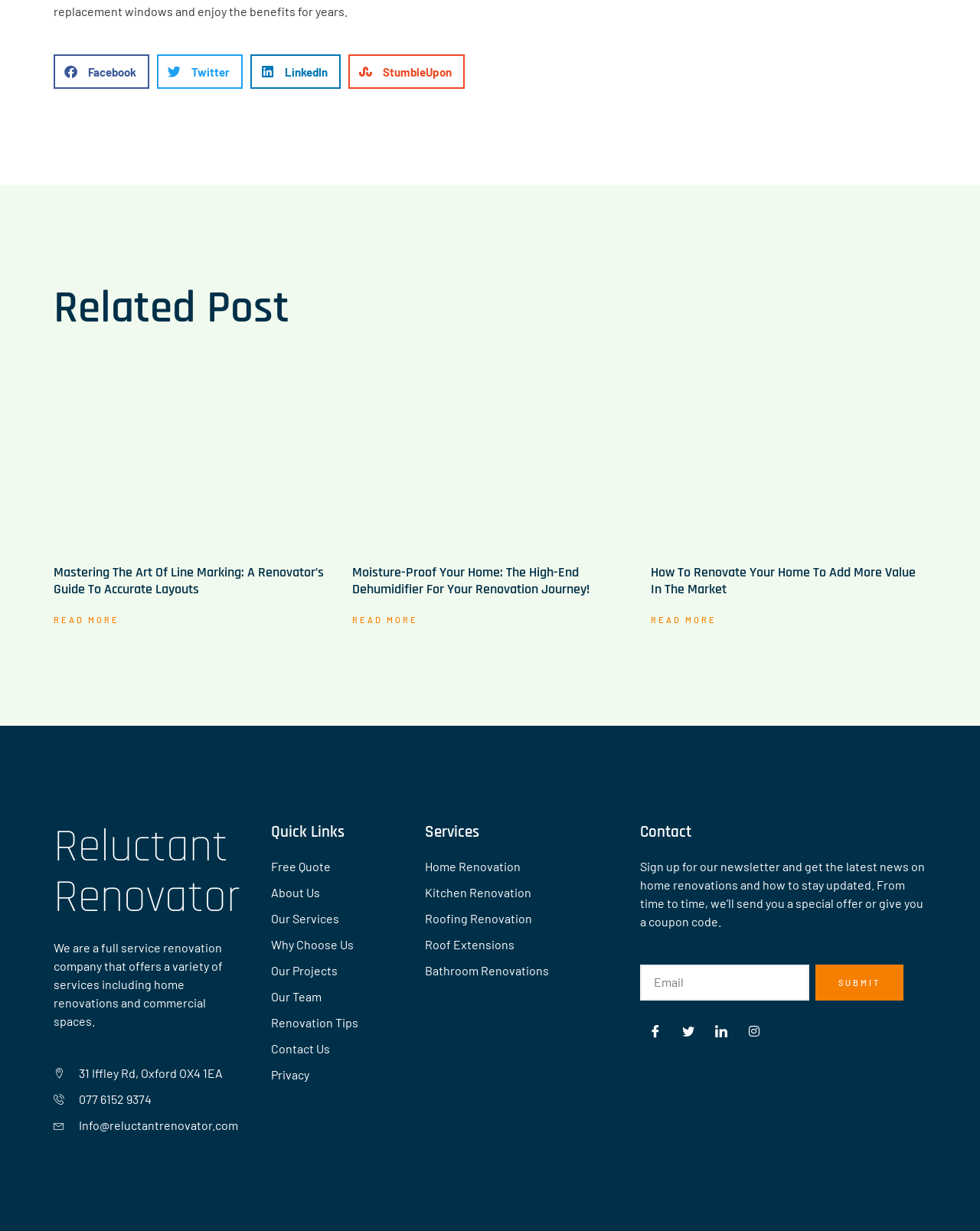Given the element description, predict the bounding box coordinates in the format (top-left x, top-left y, bottom-right x, bottom-right y), using floating point numbers between 0 and 1: Roofing Renovation

[0.434, 0.738, 0.606, 0.753]